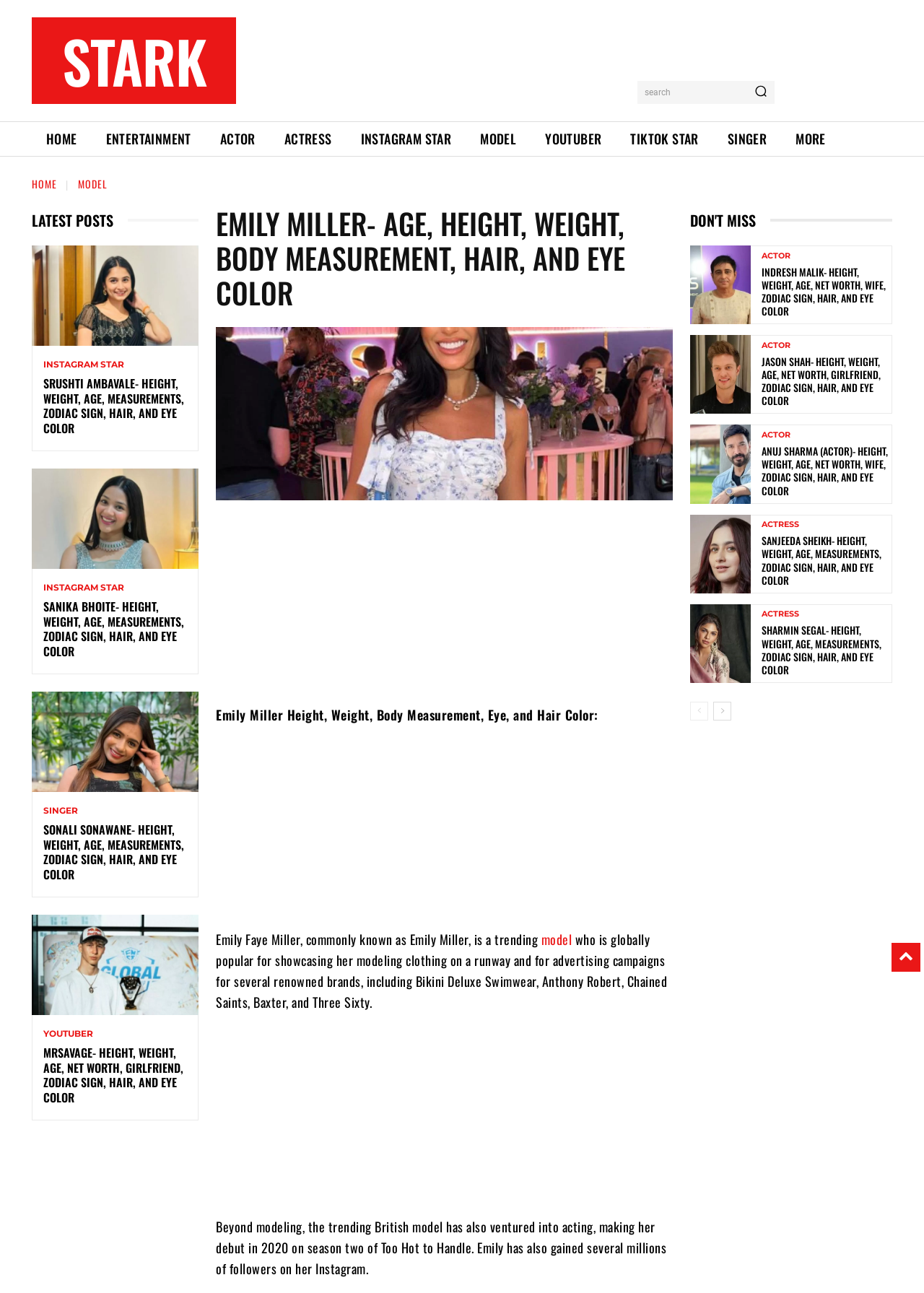Identify the bounding box coordinates for the region of the element that should be clicked to carry out the instruction: "go to next page". The bounding box coordinates should be four float numbers between 0 and 1, i.e., [left, top, right, bottom].

[0.772, 0.543, 0.791, 0.557]